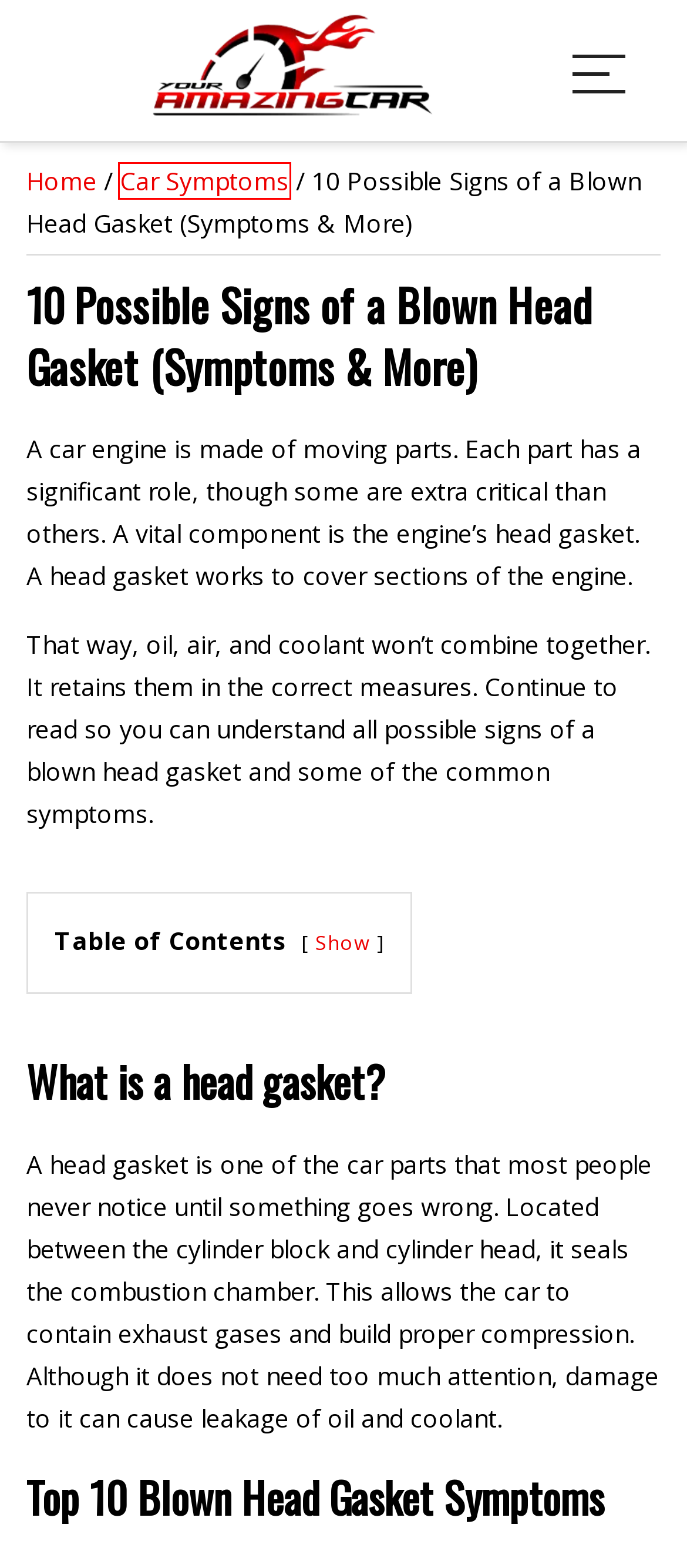Review the screenshot of a webpage which includes a red bounding box around an element. Select the description that best fits the new webpage once the element in the bounding box is clicked. Here are the candidates:
A. Crankshaft Position Sensor Symptoms & Replacement Cost
B. Car Symptoms | Your Amazing Car
C. Your Amazing Car | Best Automobile Advice And DIY Solutions
D. Privacy Policy
E. Disclaimer
F. Privacy Policy – Akismet
G. Best Automotive Floor Jack [Top Reviews & Buying Guide] 2023
H. How To Detect Leaking Oil Into Coolant System?

B